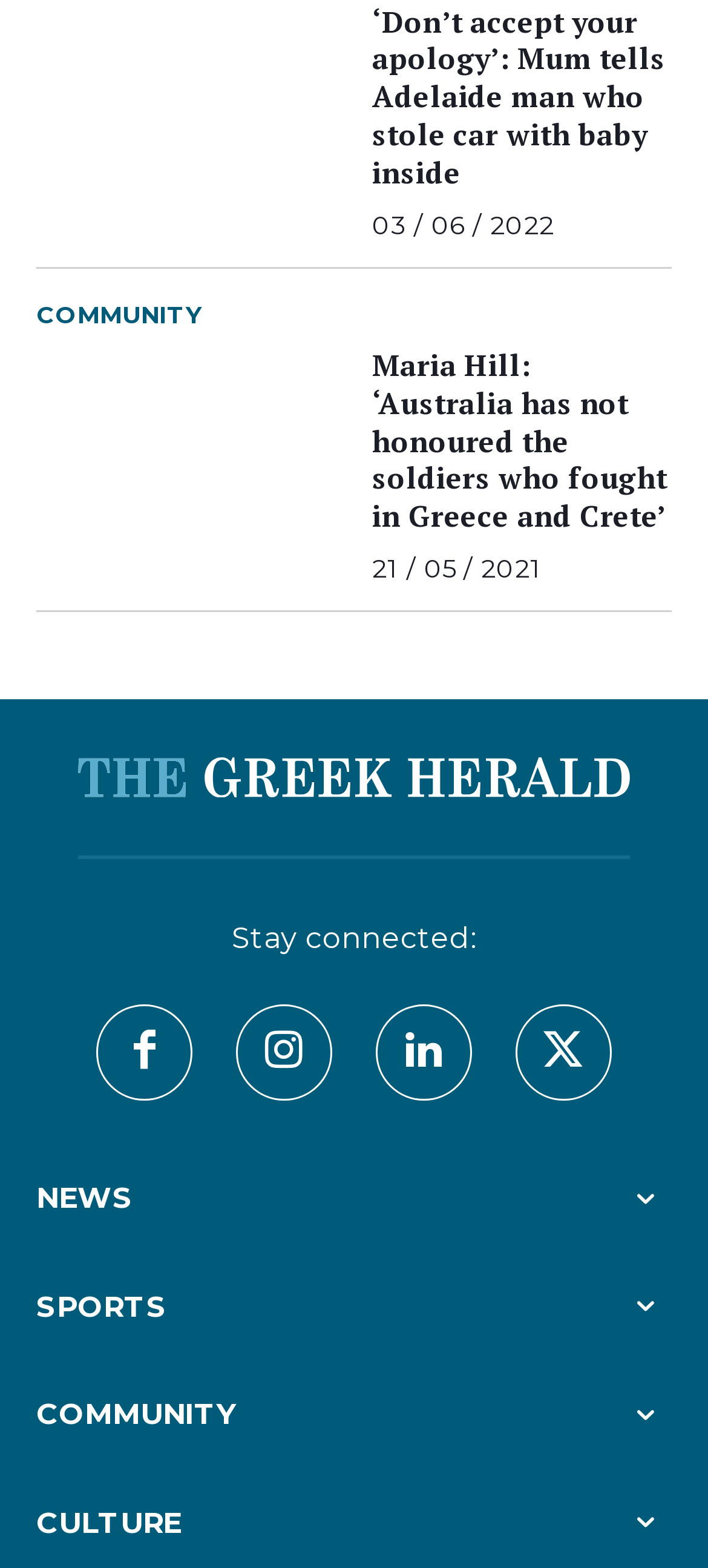Locate the bounding box coordinates of the item that should be clicked to fulfill the instruction: "View community news".

[0.051, 0.189, 0.284, 0.212]